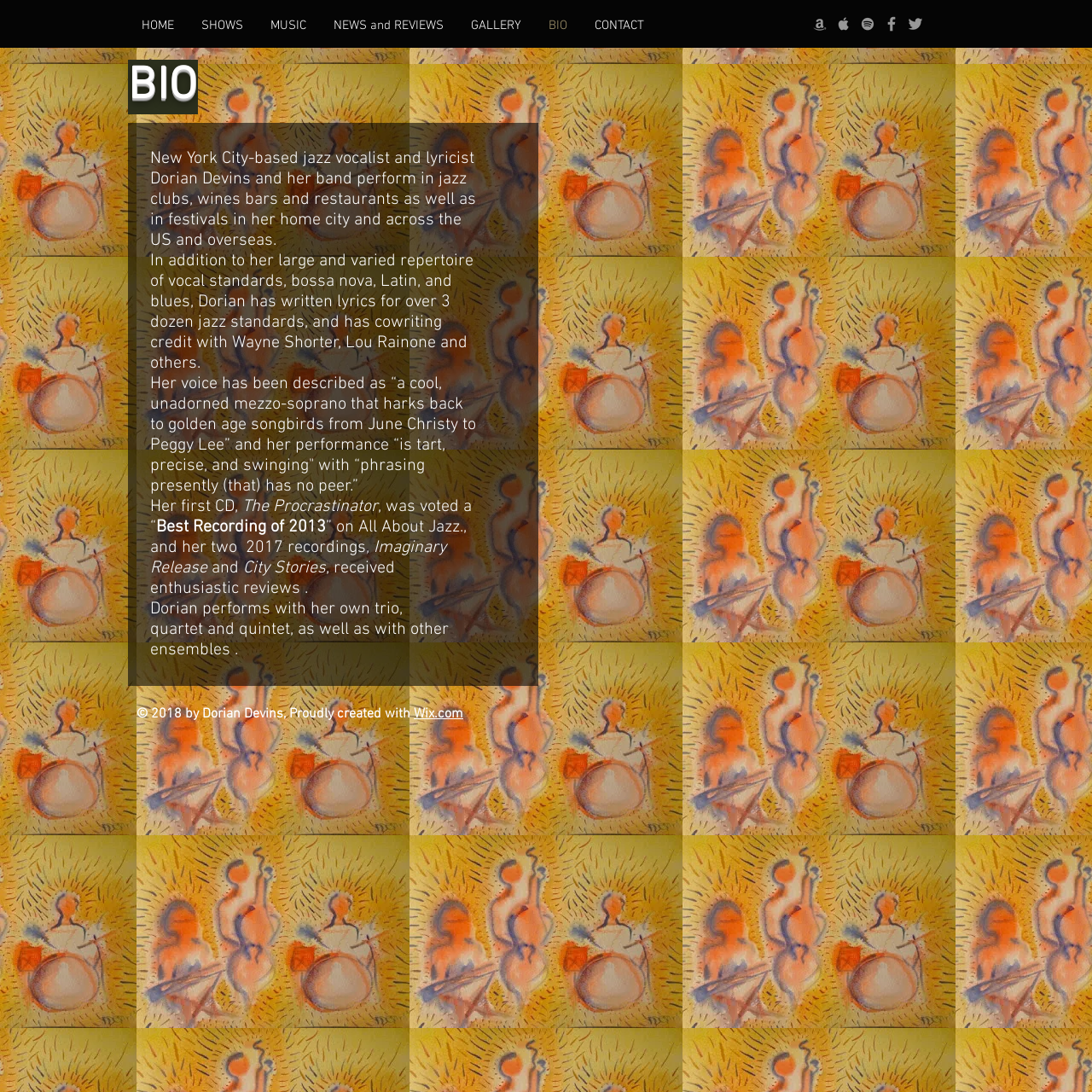Use a single word or phrase to answer this question: 
What is Dorian Devins' profession?

Jazz vocalist and lyricist